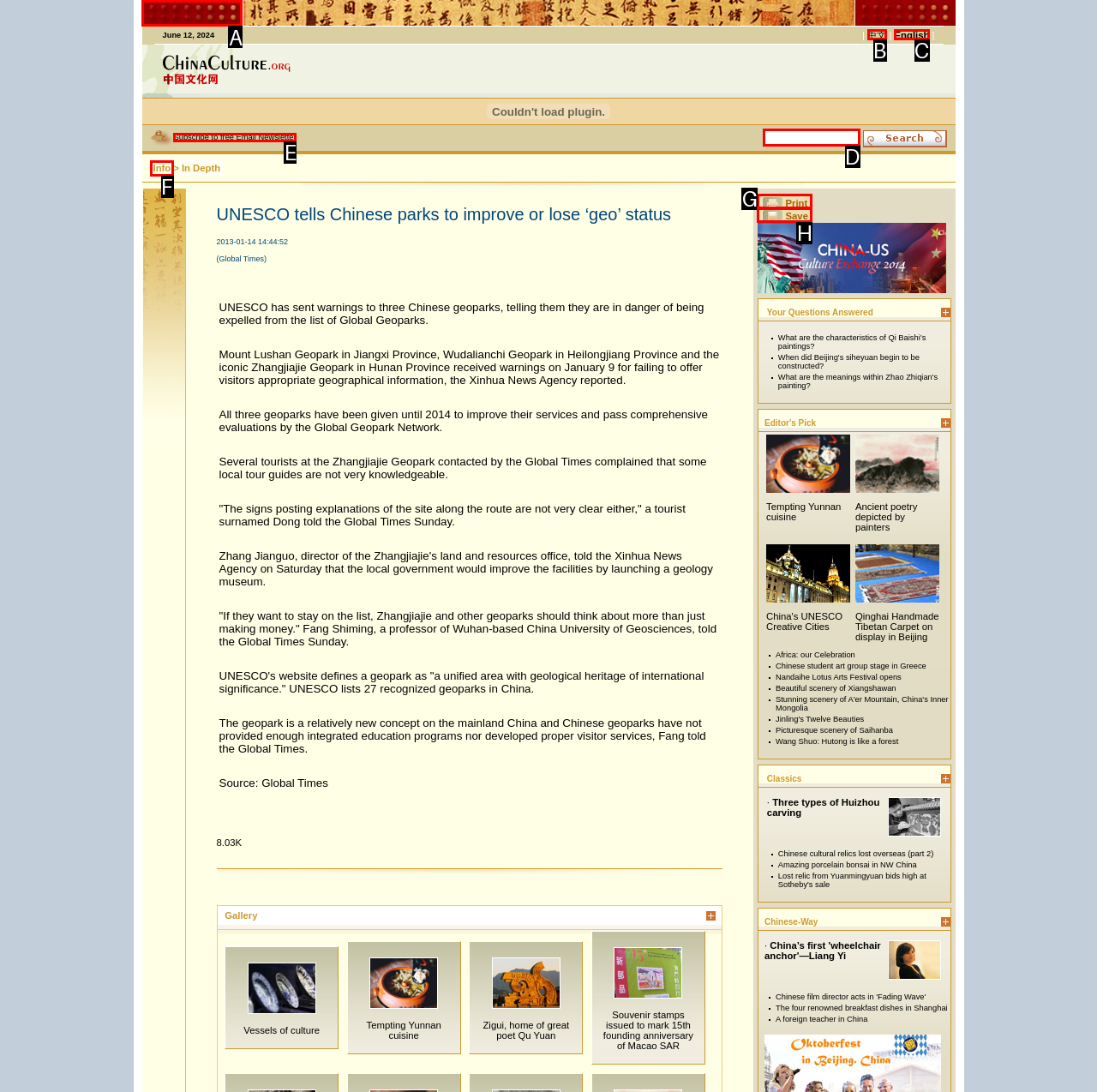For the task: Click the image at the top left corner, tell me the letter of the option you should click. Answer with the letter alone.

A